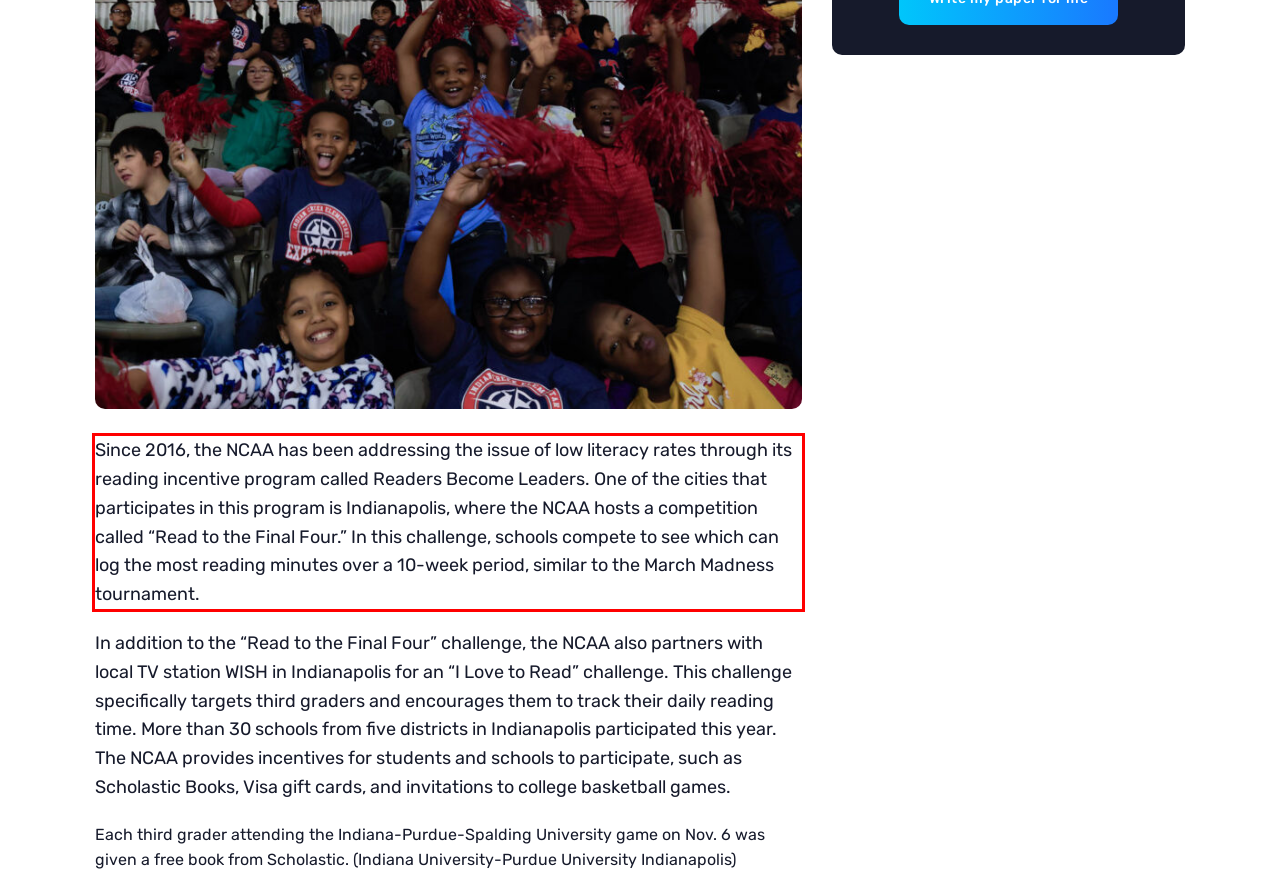Using the provided webpage screenshot, identify and read the text within the red rectangle bounding box.

Since 2016, the NCAA has been addressing the issue of low literacy rates through its reading incentive program called Readers Become Leaders. One of the cities that participates in this program is Indianapolis, where the NCAA hosts a competition called “Read to the Final Four.” In this challenge, schools compete to see which can log the most reading minutes over a 10-week period, similar to the March Madness tournament.